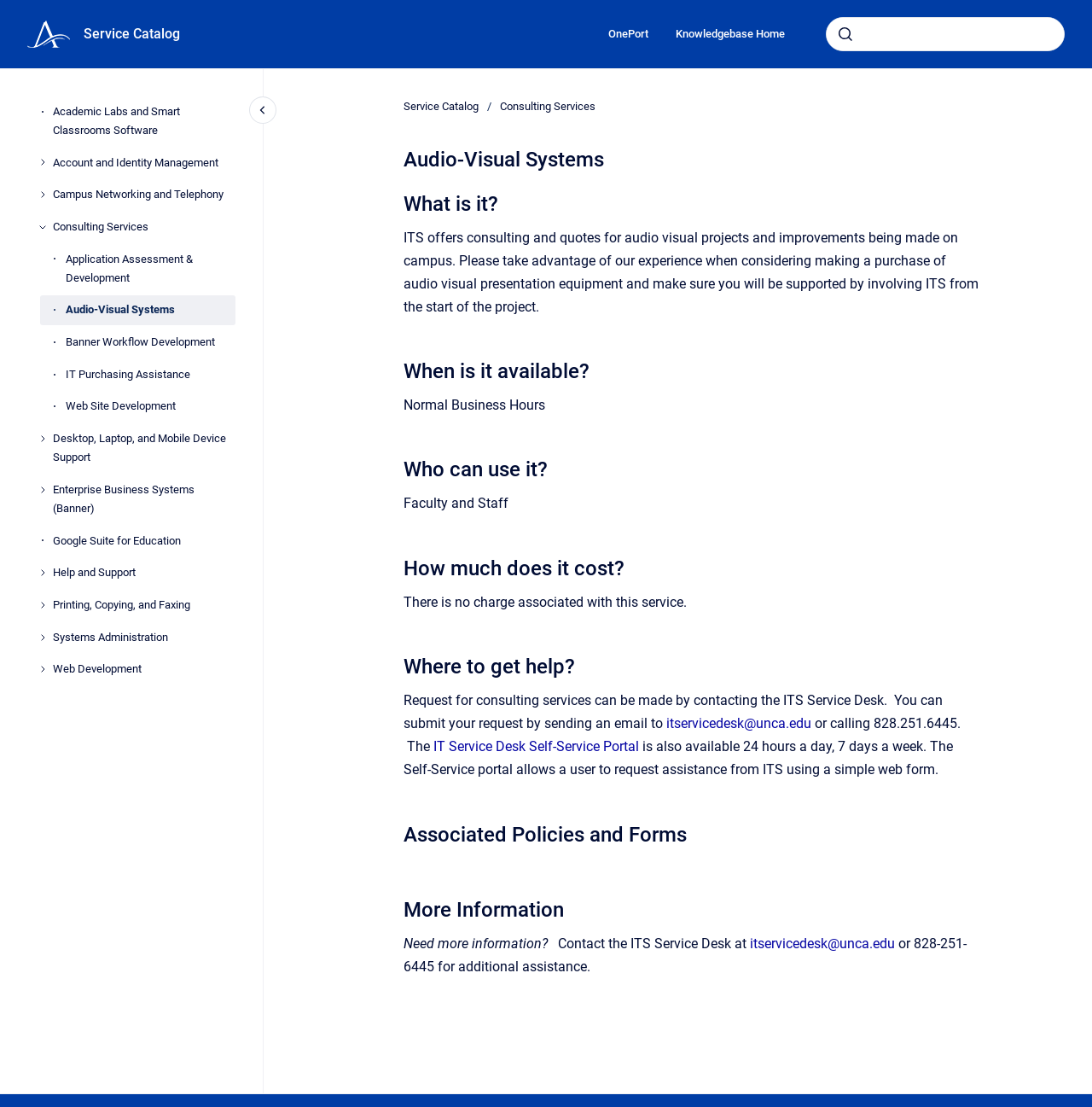Who can use the ITS service?
Answer the question based on the image using a single word or a brief phrase.

Faculty and Staff